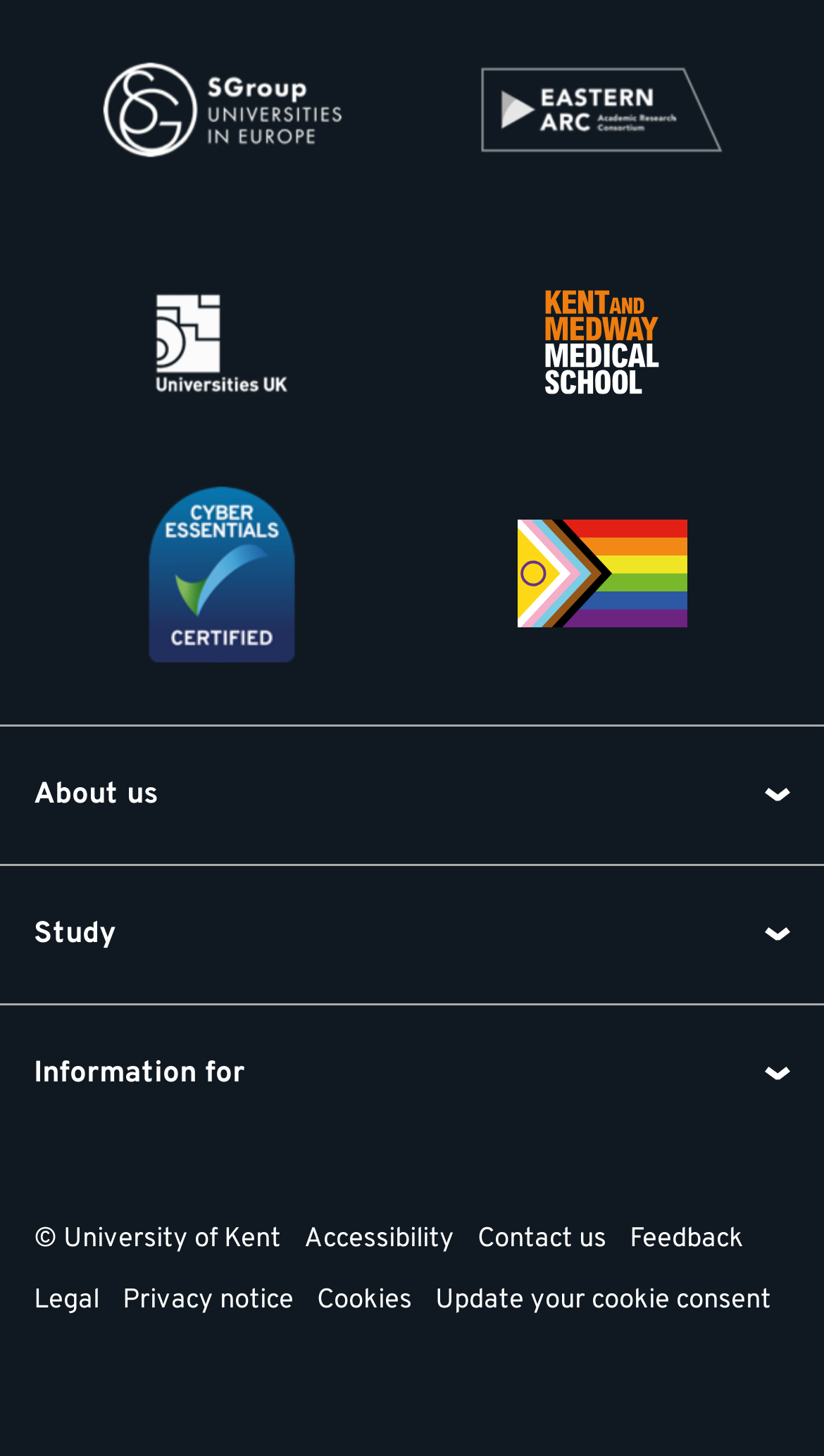Please identify the bounding box coordinates of the element's region that I should click in order to complete the following instruction: "Go to About us". The bounding box coordinates consist of four float numbers between 0 and 1, i.e., [left, top, right, bottom].

[0.041, 0.51, 0.959, 0.581]